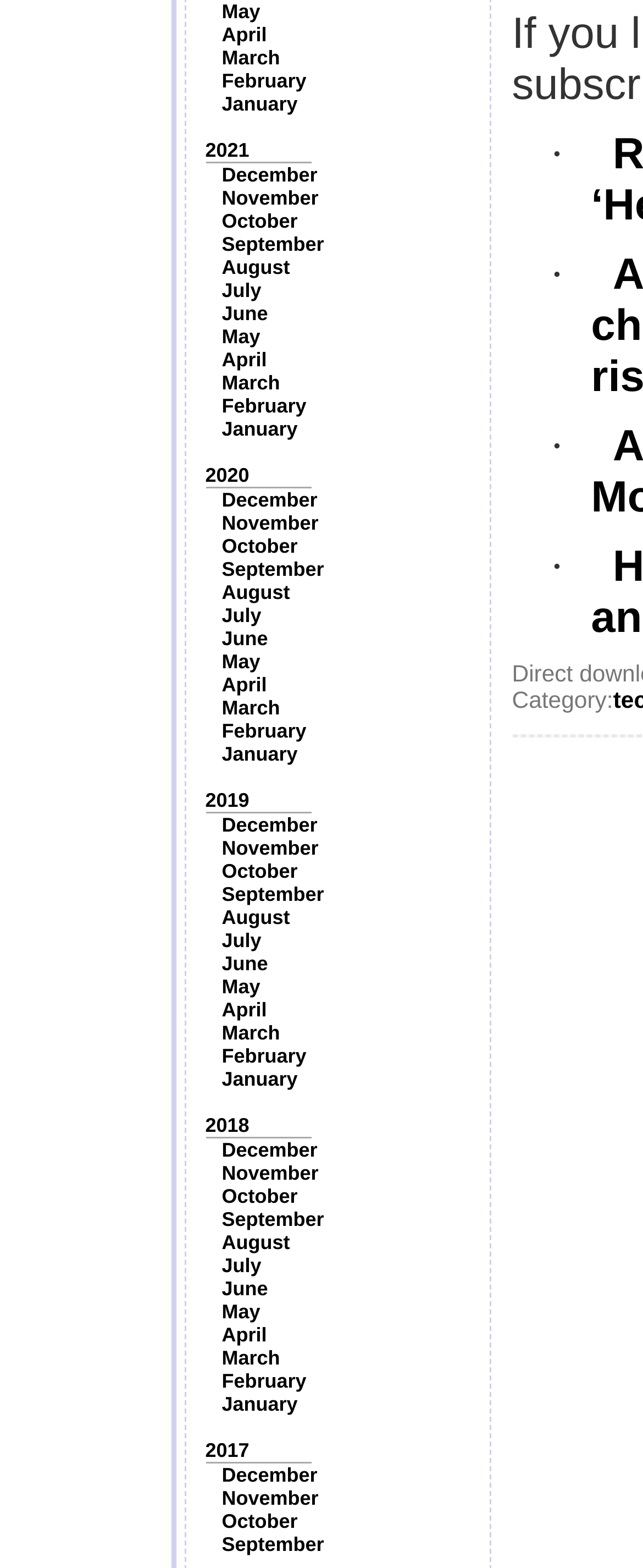Bounding box coordinates are specified in the format (top-left x, top-left y, bottom-right x, bottom-right y). All values are floating point numbers bounded between 0 and 1. Please provide the bounding box coordinate of the region this sentence describes: November

[0.345, 0.948, 0.495, 0.963]